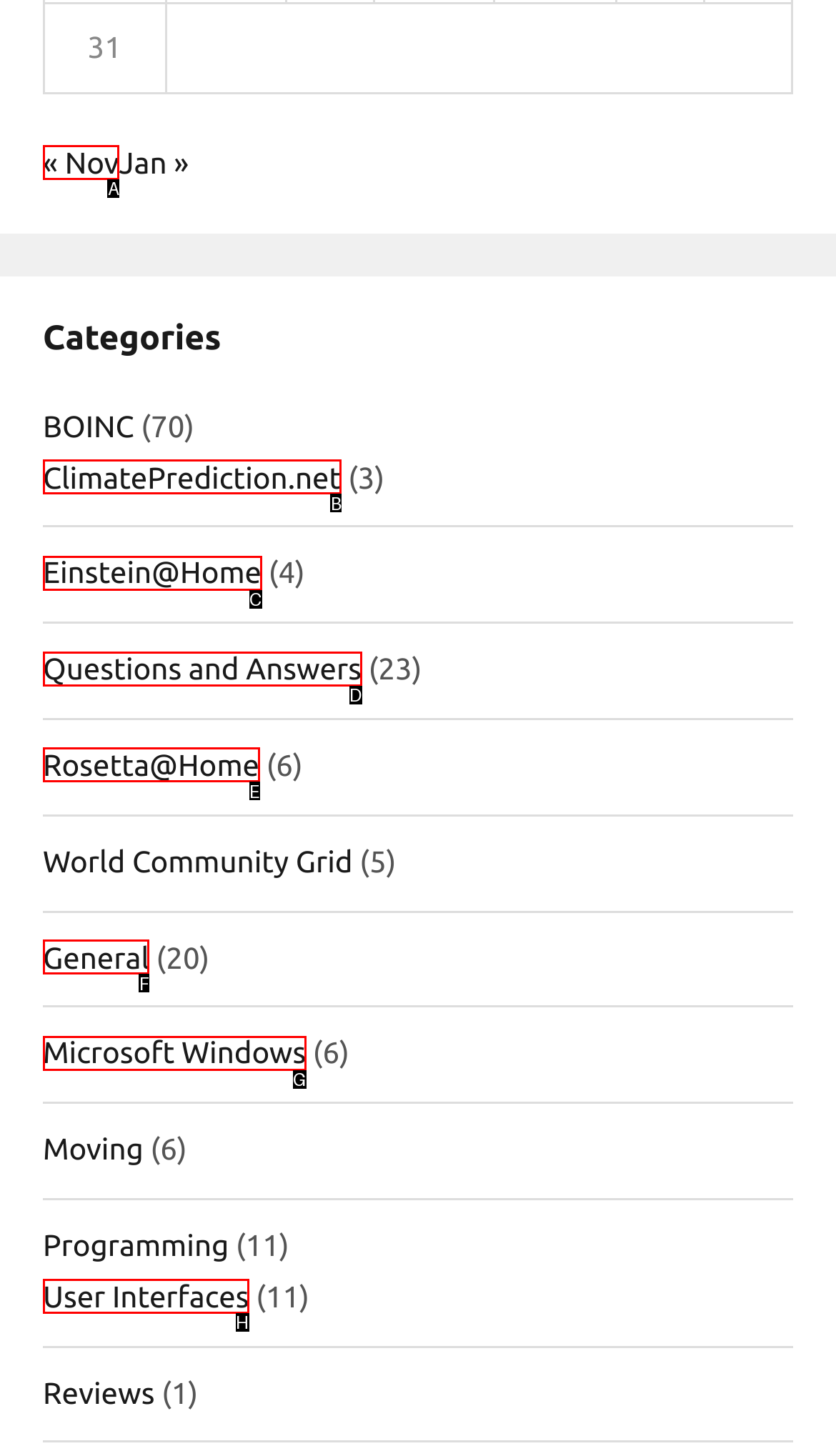Select the option that matches the description: Open toolbar Accessibility Tools. Answer with the letter of the correct option directly.

None